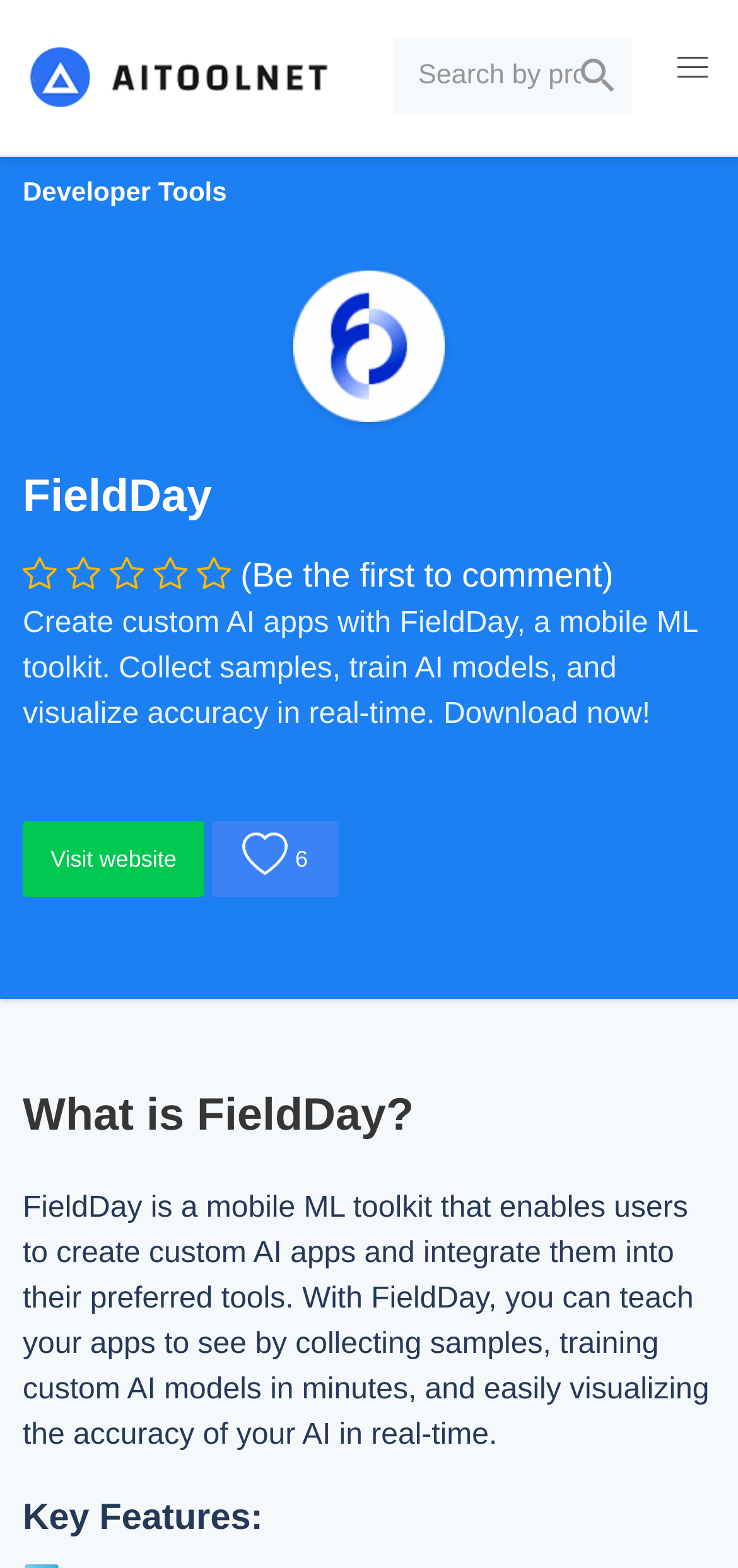Please predict the bounding box coordinates (top-left x, top-left y, bottom-right x, bottom-right y) for the UI element in the screenshot that fits the description: Visit website

[0.031, 0.523, 0.277, 0.572]